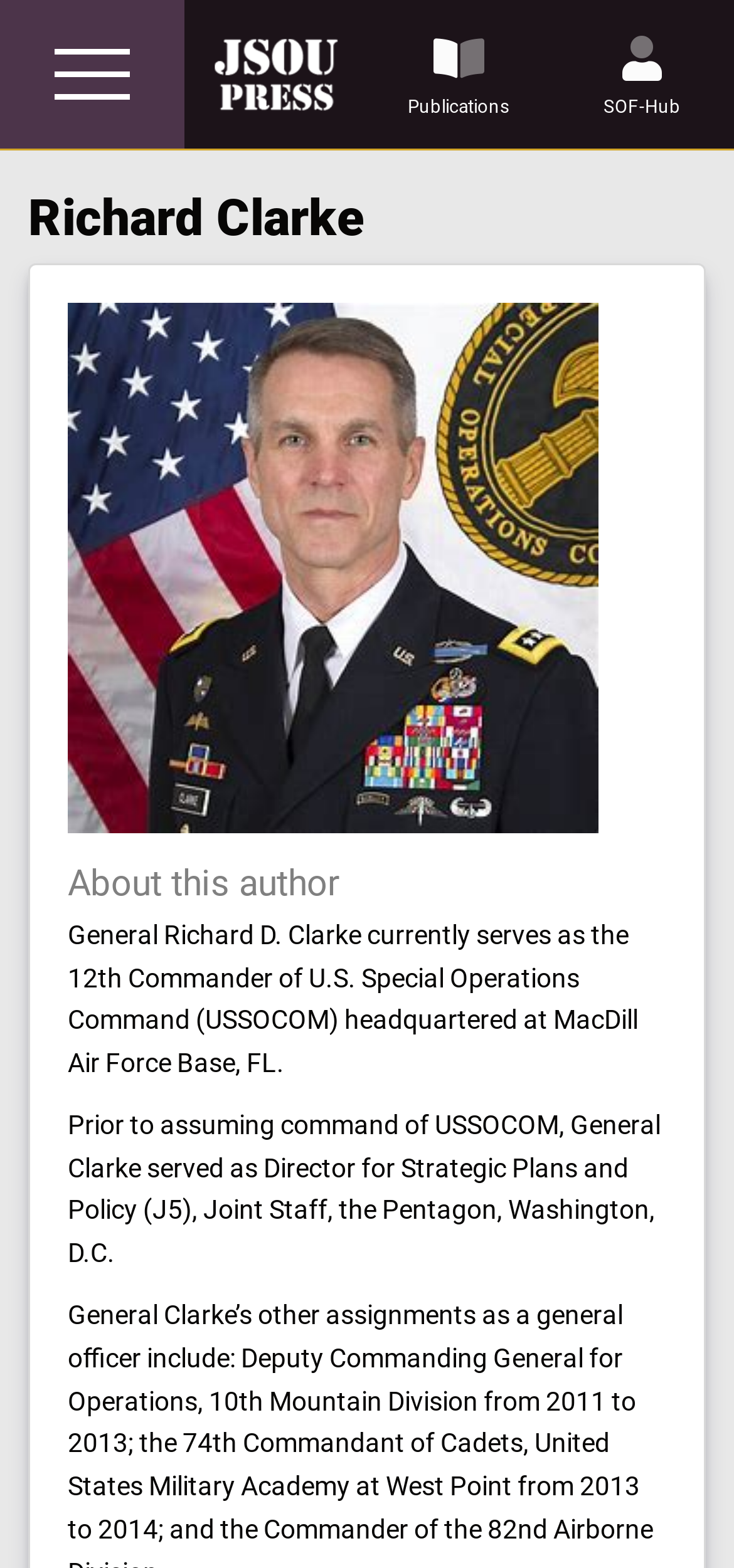Please use the details from the image to answer the following question comprehensively:
What is the name of the base where USSOCOM is headquartered?

I read the text under the 'About this author' heading, which states that General Richard D. Clarke currently serves as the 12th Commander of U.S. Special Operations Command (USSOCOM) headquartered at MacDill Air Force Base, FL.